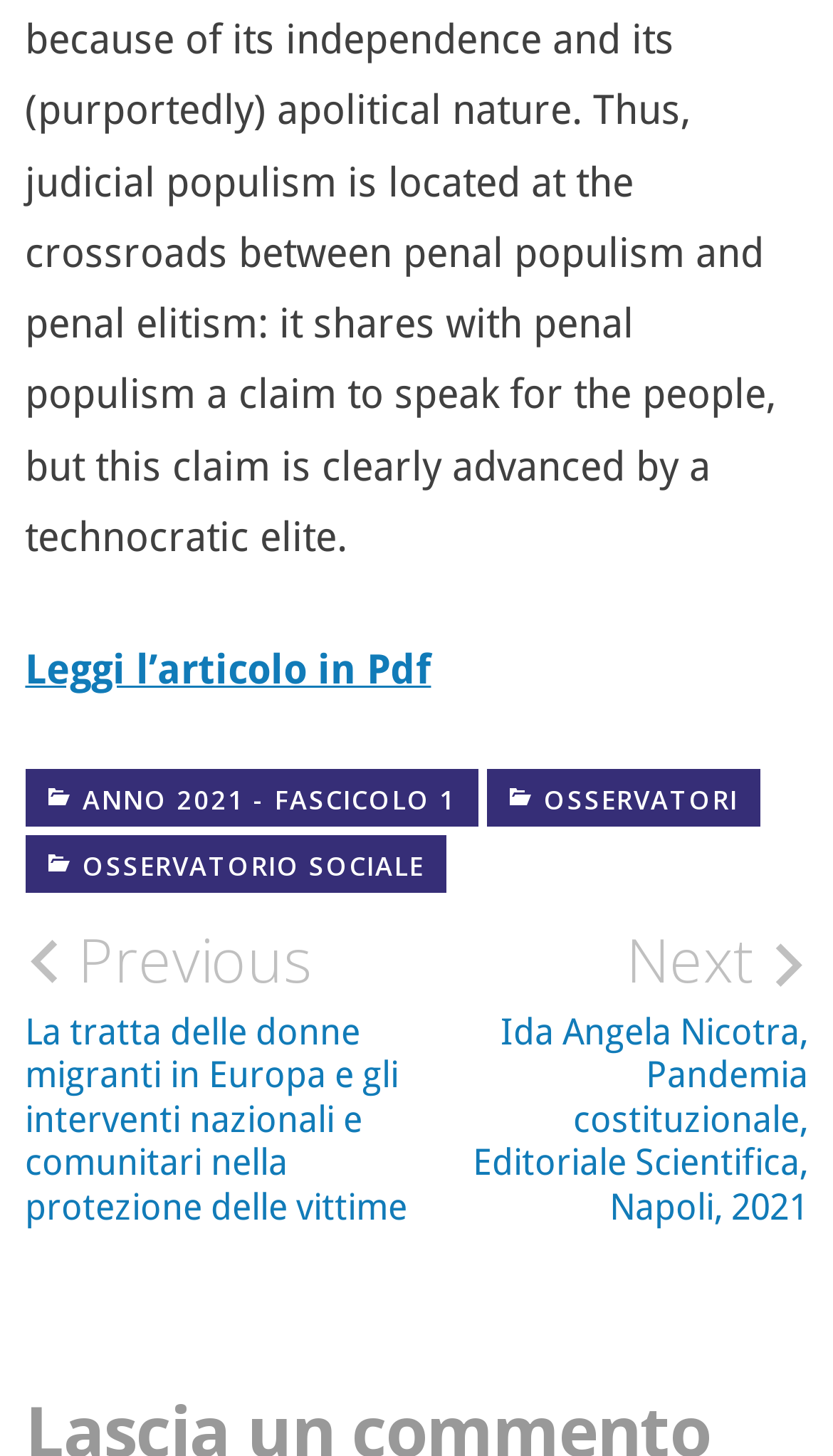What is the title of the next article?
Look at the image and respond to the question as thoroughly as possible.

I looked at the navigation section and found the link with the next icon, which has the title 'Ida Angela Nicotra, Pandemia costituzionale, Editoriale Scientifica, Napoli, 2021'.